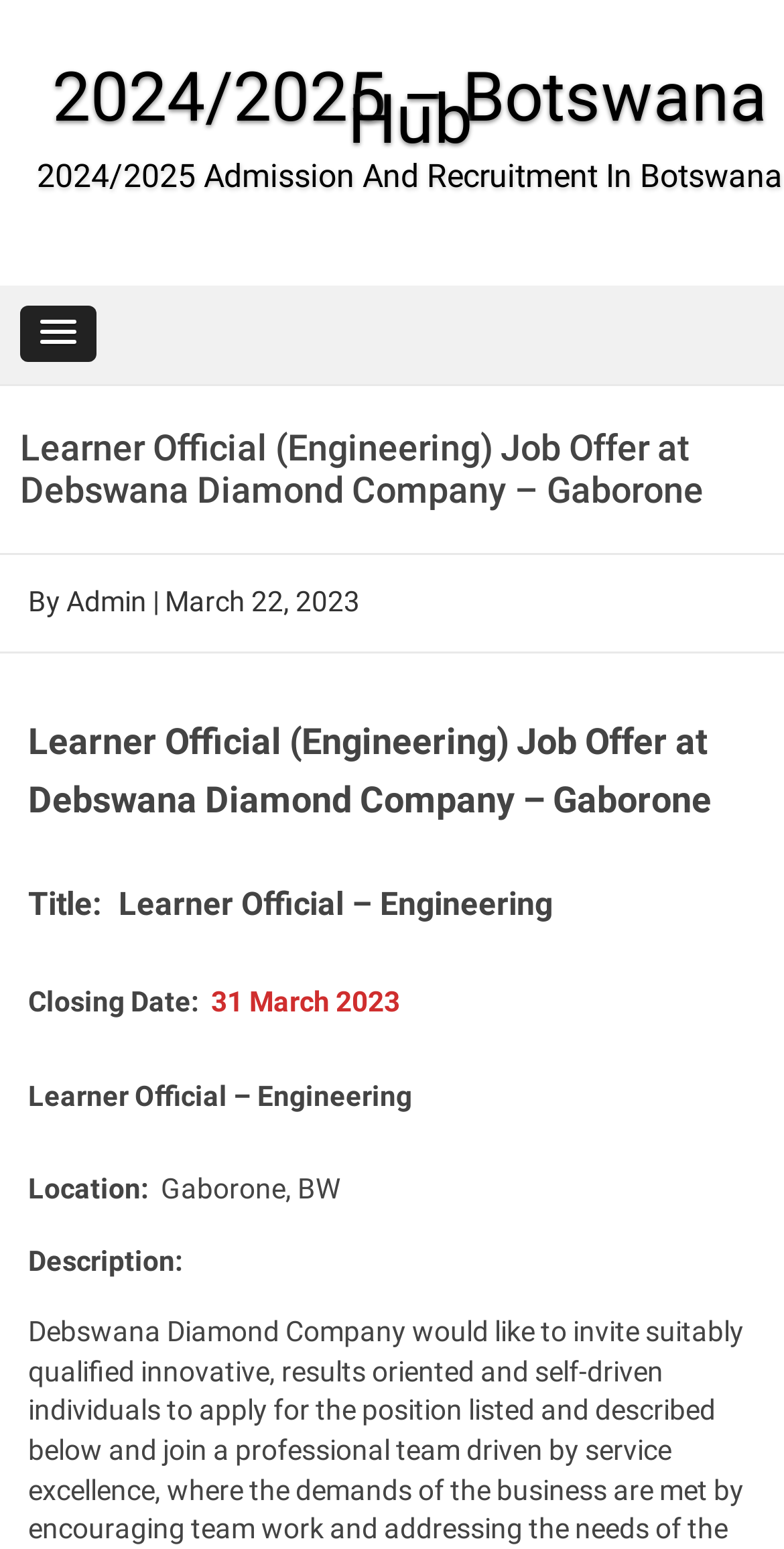Write an elaborate caption that captures the essence of the webpage.

The webpage is about a job offer for a Learner Official (Engineering) position at Debswana Diamond Company in Gaborone, Botswana. At the top, there is a link to "2024/2025 - Botswana Hub" and a heading that reads "2024/2025 Admission And Recruitment In Botswana". Below this, there is a menu icon with a popup.

The main content of the page is divided into sections, with headings and static text. The first section has a heading that reads "Learner Official (Engineering) Job Offer at Debswana Diamond Company – Gaborone" and includes information about the author, "Admin", and the date "March 22, 2023". 

Below this, there are several sections with headings that provide details about the job offer. The first section has a heading that reads "Title: Learner Official – Engineering". The next section has a heading that reads "Closing Date:" and displays the date "31 March 2023". 

Further down, there is another section with a heading that reads "Learner Official – Engineering", followed by sections that provide information about the job location, "Gaborone, BW", and a job description.